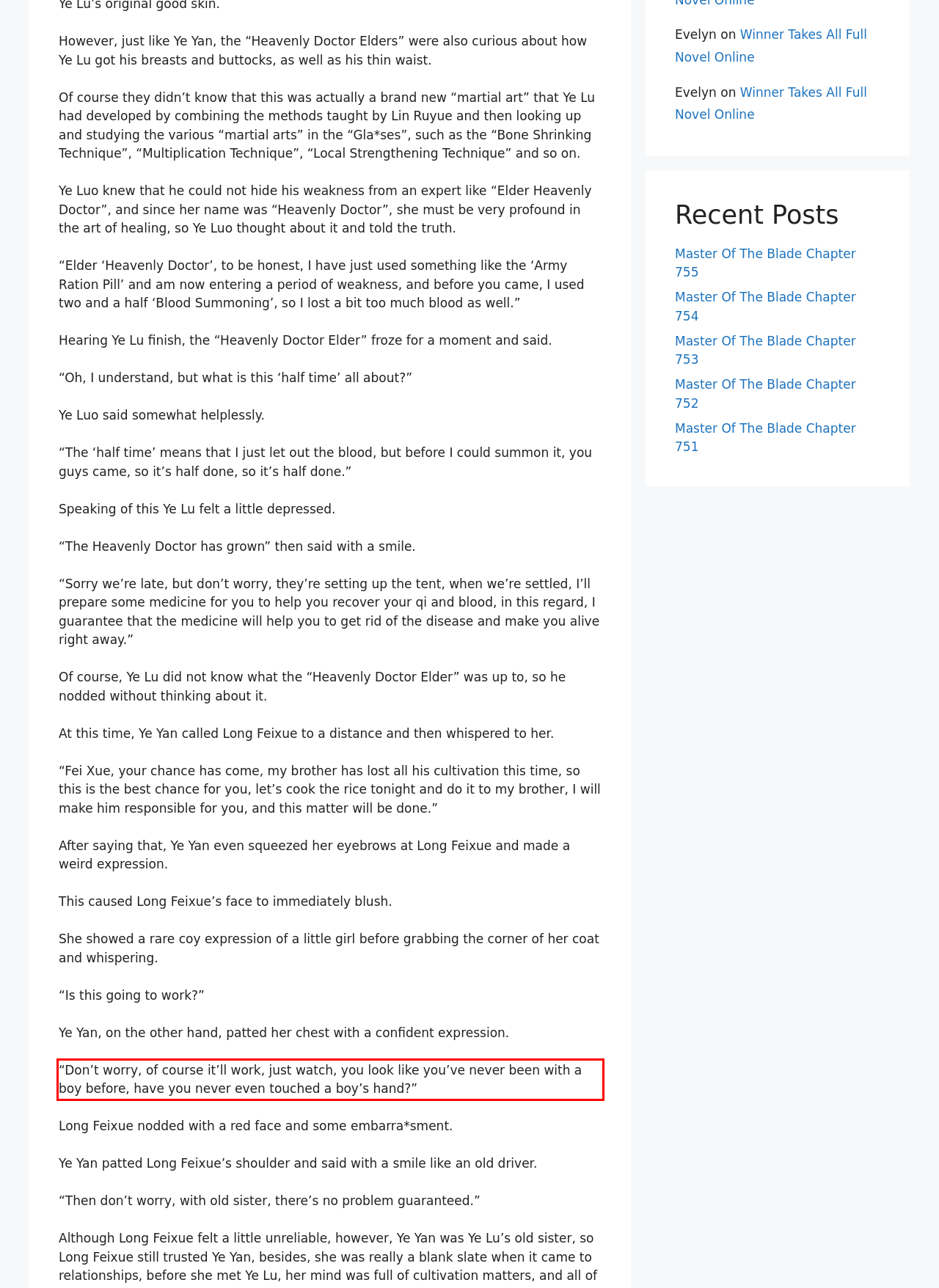Within the provided webpage screenshot, find the red rectangle bounding box and perform OCR to obtain the text content.

“Don’t worry, of course it’ll work, just watch, you look like you’ve never been with a boy before, have you never even touched a boy’s hand?”